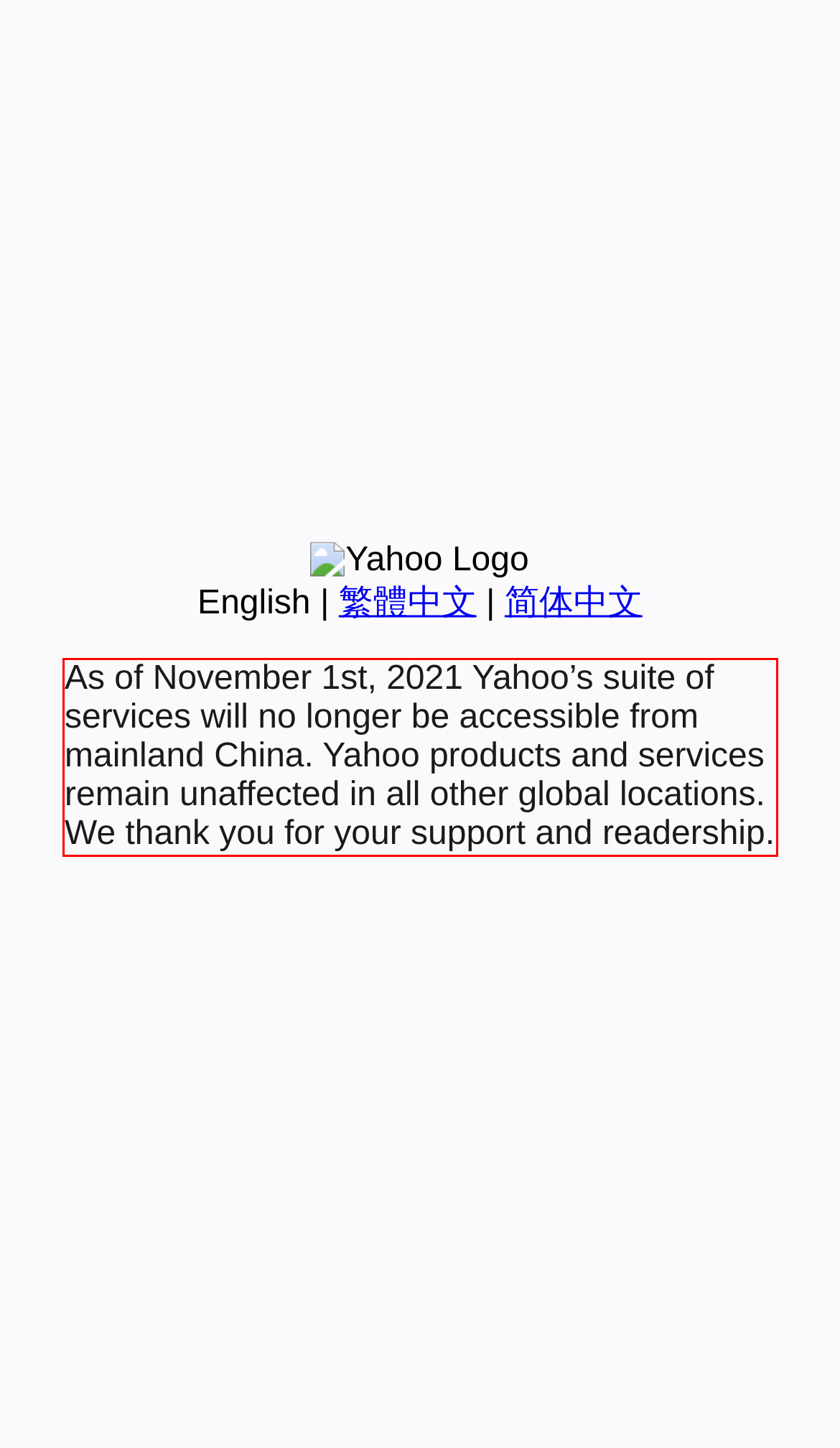Using the provided webpage screenshot, recognize the text content in the area marked by the red bounding box.

As of November 1st, 2021 Yahoo’s suite of services will no longer be accessible from mainland China. Yahoo products and services remain unaffected in all other global locations. We thank you for your support and readership.